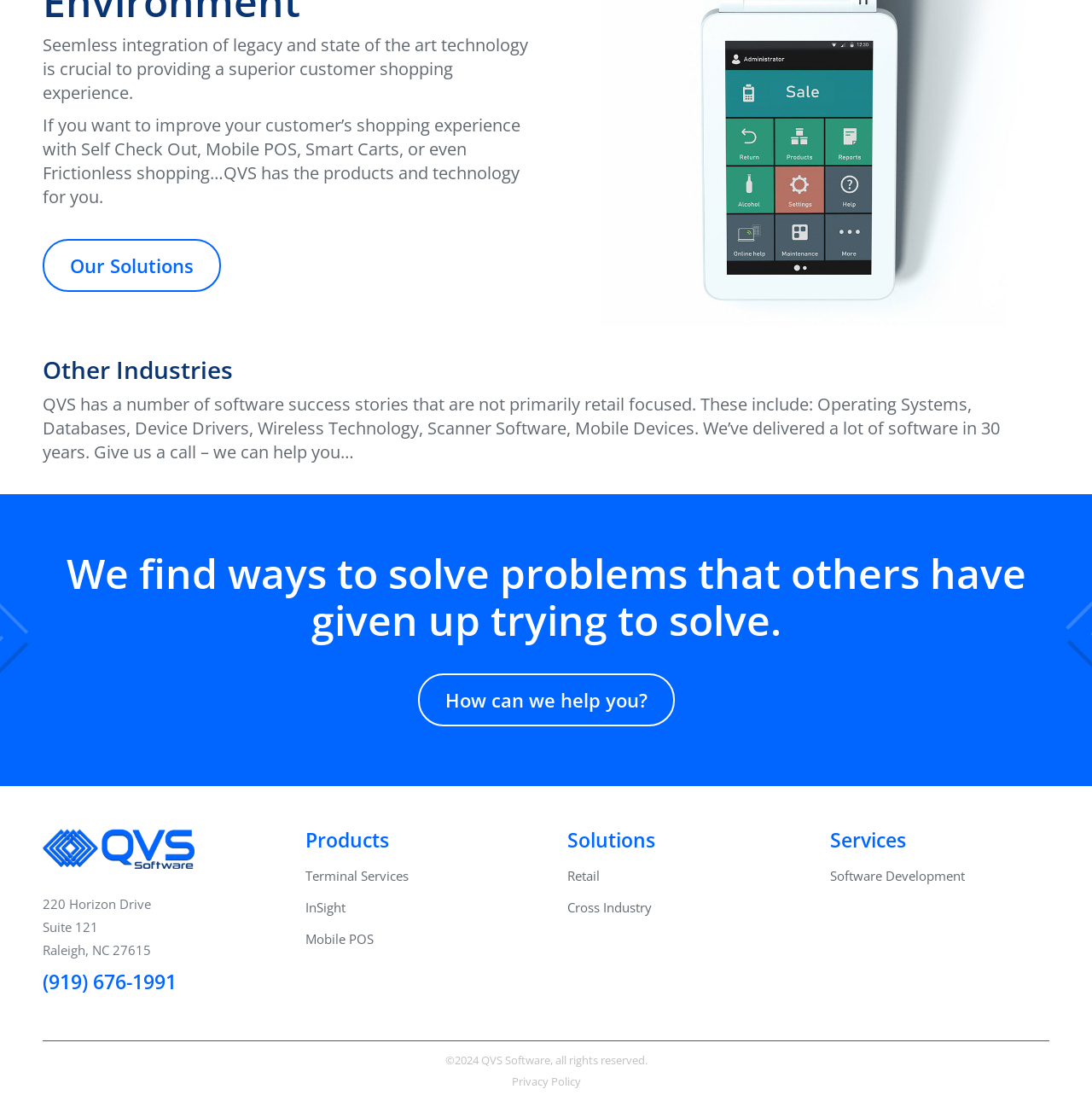Please identify the bounding box coordinates of the clickable region that I should interact with to perform the following instruction: "Click on 'Privacy Policy'". The coordinates should be expressed as four float numbers between 0 and 1, i.e., [left, top, right, bottom].

[0.468, 0.975, 0.532, 0.989]